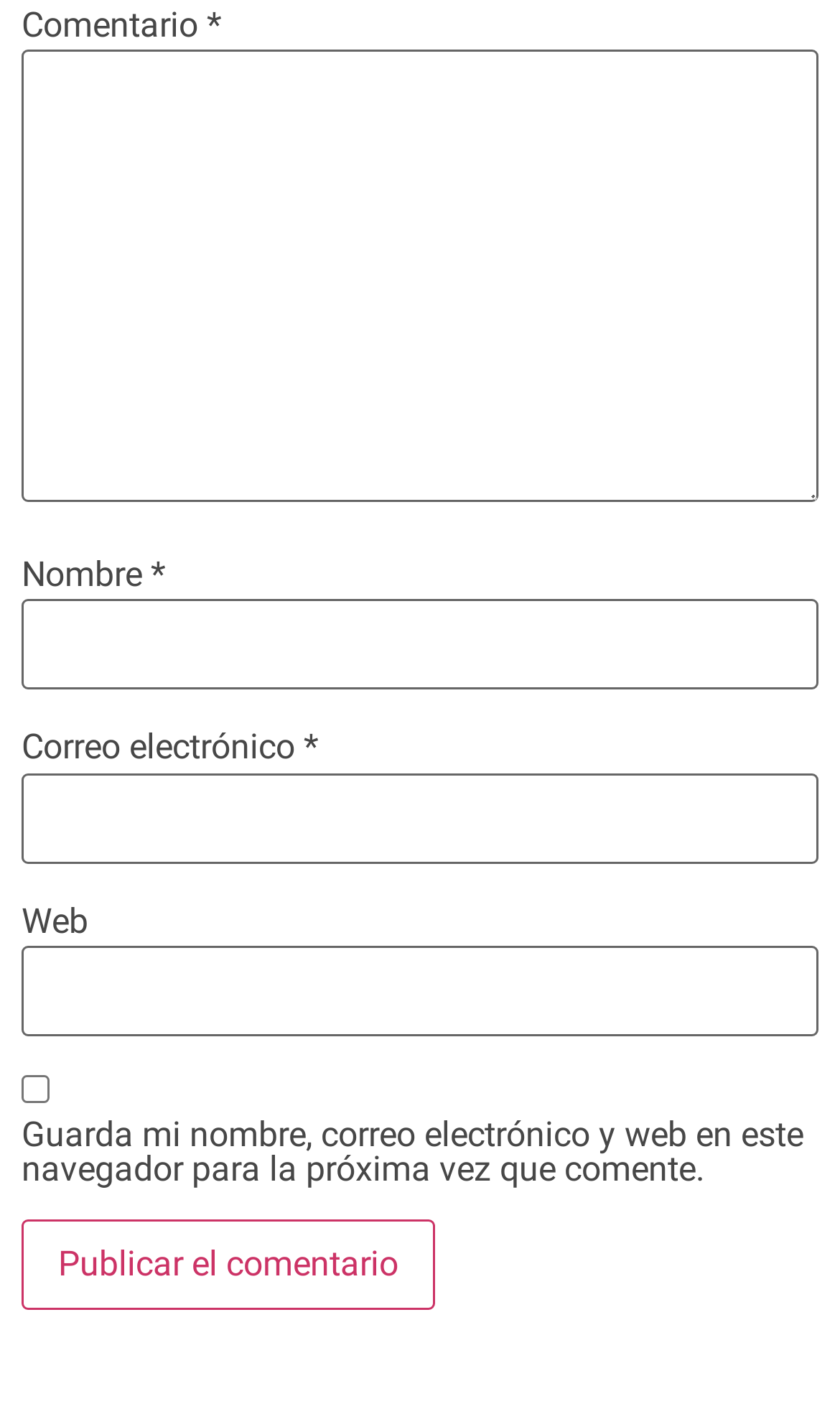Please use the details from the image to answer the following question comprehensively:
What is the purpose of the 'Web' field?

The 'Web' field is an optional text field that allows users to enter their website URL. It is not a required field, and users can choose to leave it blank.